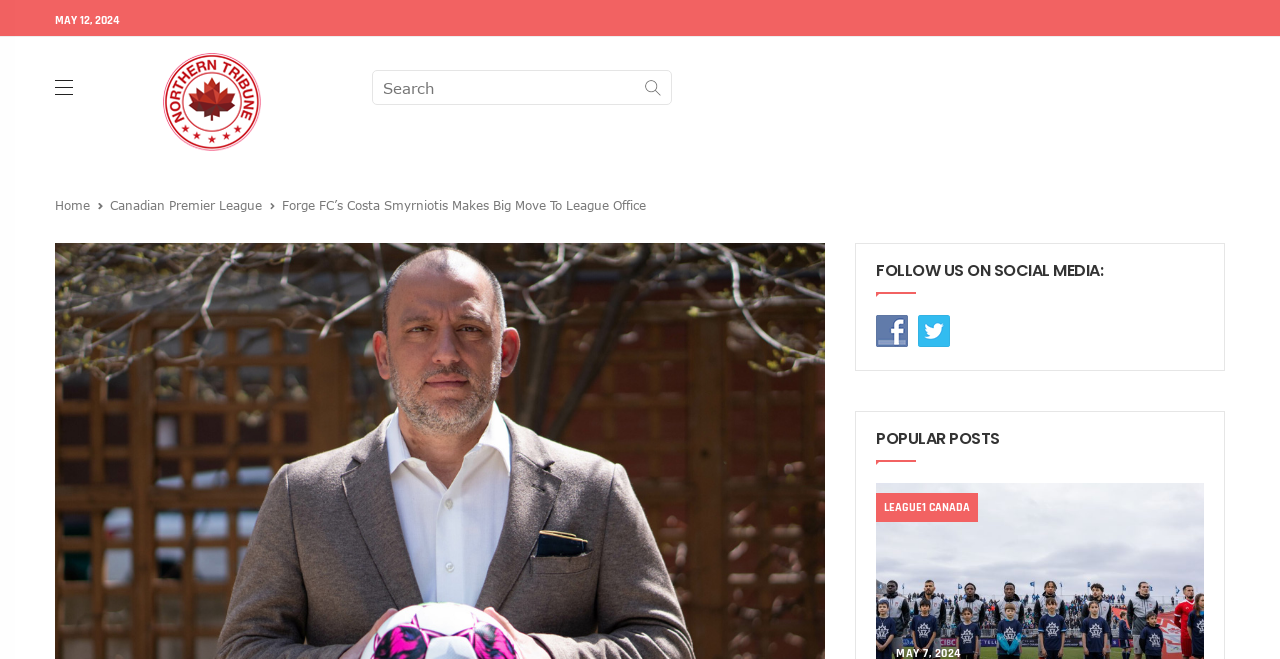Provide a short answer using a single word or phrase for the following question: 
What is the date of the article?

MAY 12, 2024